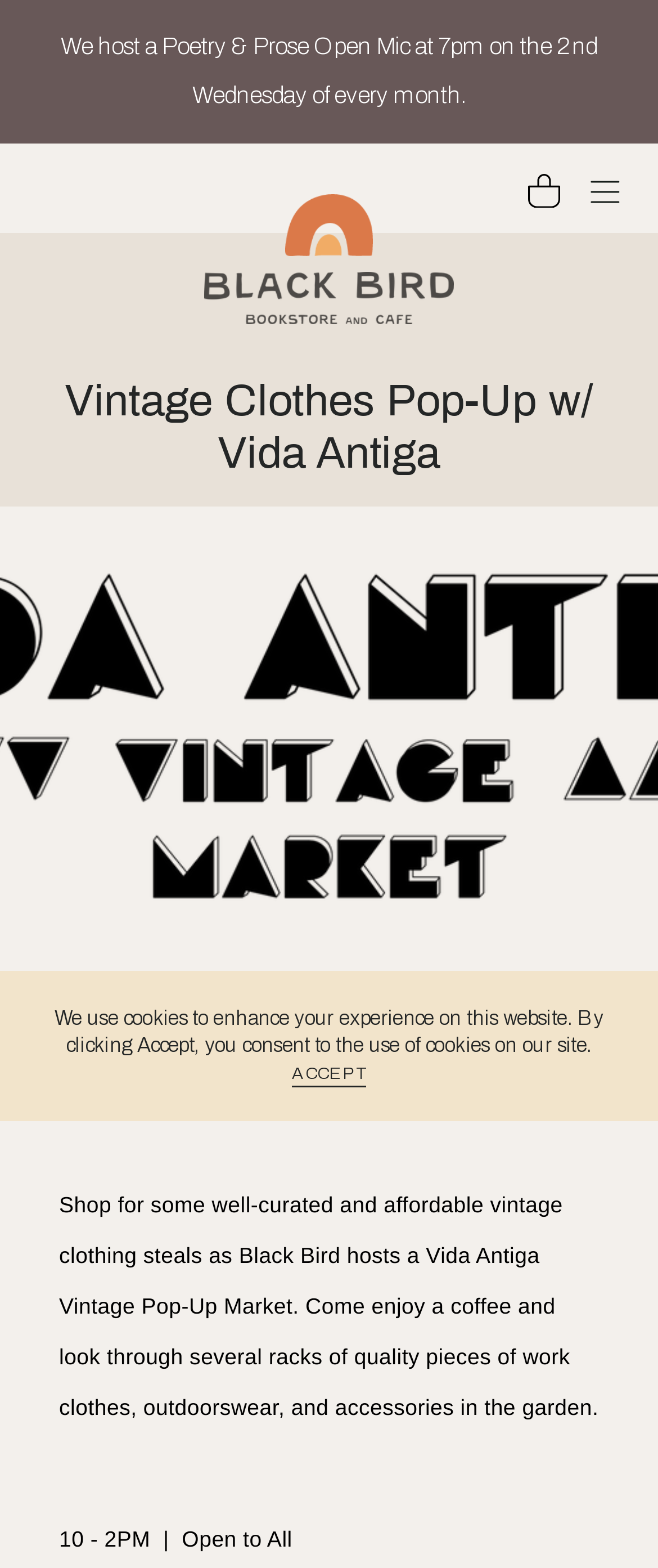Provide the bounding box coordinates for the UI element that is described by this text: "value="search"". The coordinates should be in the form of four float numbers between 0 and 1: [left, top, right, bottom].

[0.613, 0.0, 0.818, 0.053]